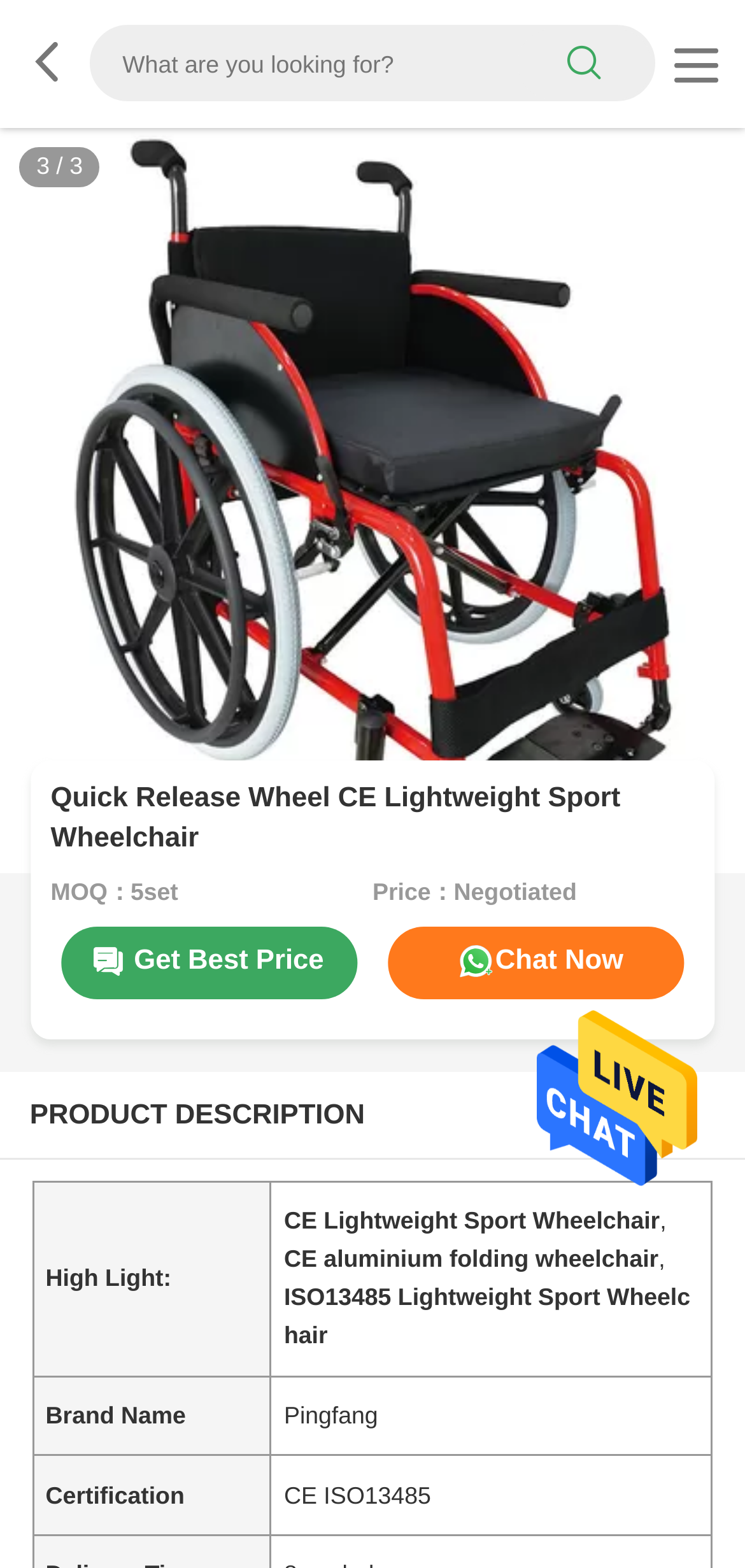Summarize the webpage with intricate details.

This webpage is about a product, specifically a Quick Release Wheel CE Lightweight Sport Wheelchair. At the top, there is a search box with a search button to the right, accompanied by a link with a icon. Below this, there is a large image of the product, taking up most of the width of the page.

To the right of the image, there are some details about the product, including a heading with the product name, and some specifications such as the MOQ (Minimum Order Quantity) and price. There are also two links, one to get the best price and another to chat now.

Below the image, there is a section titled "PRODUCT DESCRIPTION" which contains a table with three rows. The first row has a heading "High Light:" and a description of the product, including its certifications. The second row has a heading "Brand Name" and the brand name "Pingfang". The third row has a heading "Certification" and the certifications "CE ISO13485".

There is also a link at the bottom right of the page, but its purpose is unclear.